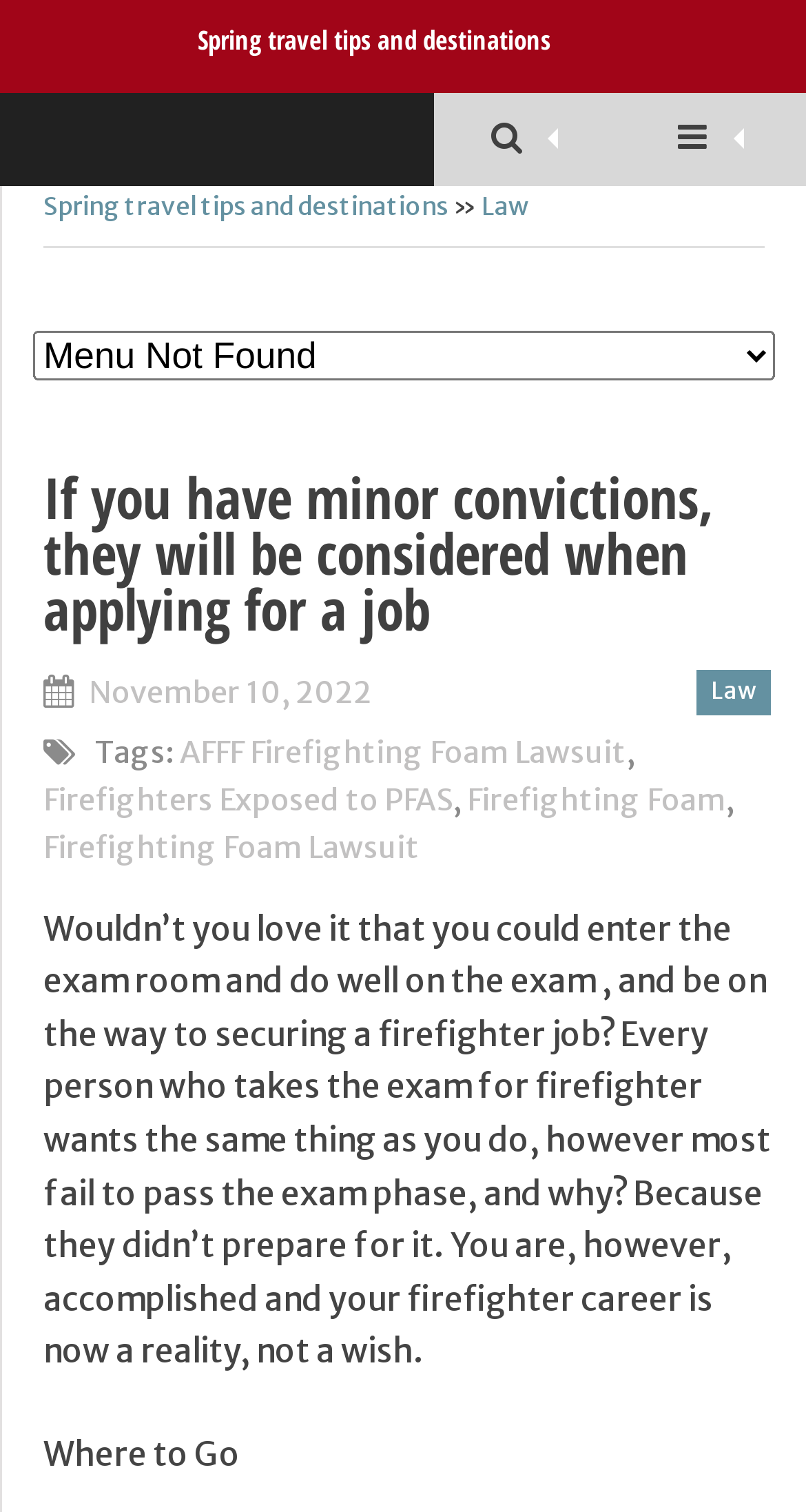Locate the bounding box coordinates of the area you need to click to fulfill this instruction: 'Explore Firefighting Foam Lawsuit'. The coordinates must be in the form of four float numbers ranging from 0 to 1: [left, top, right, bottom].

[0.054, 0.548, 0.521, 0.572]